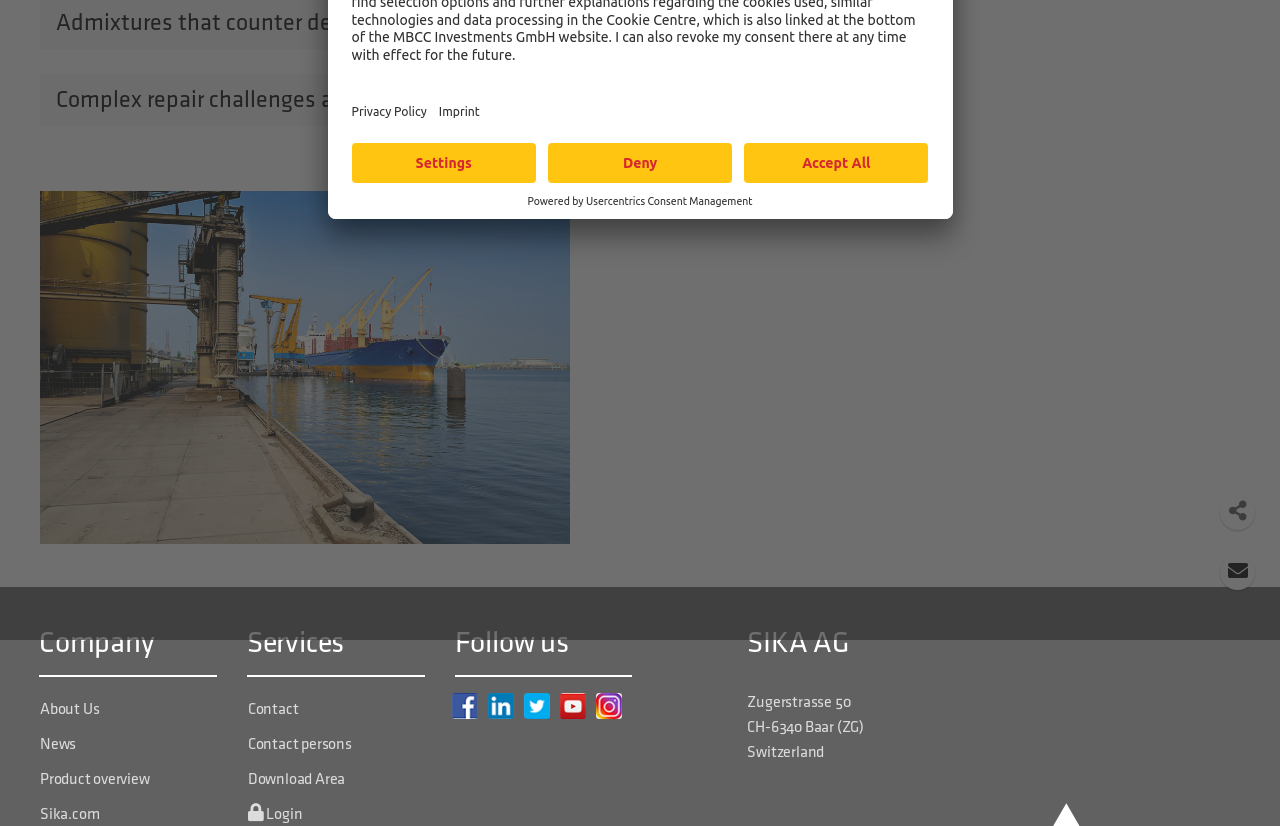Locate the bounding box of the UI element described in the following text: "title="Join us on Facebook"".

[0.352, 0.837, 0.368, 0.895]